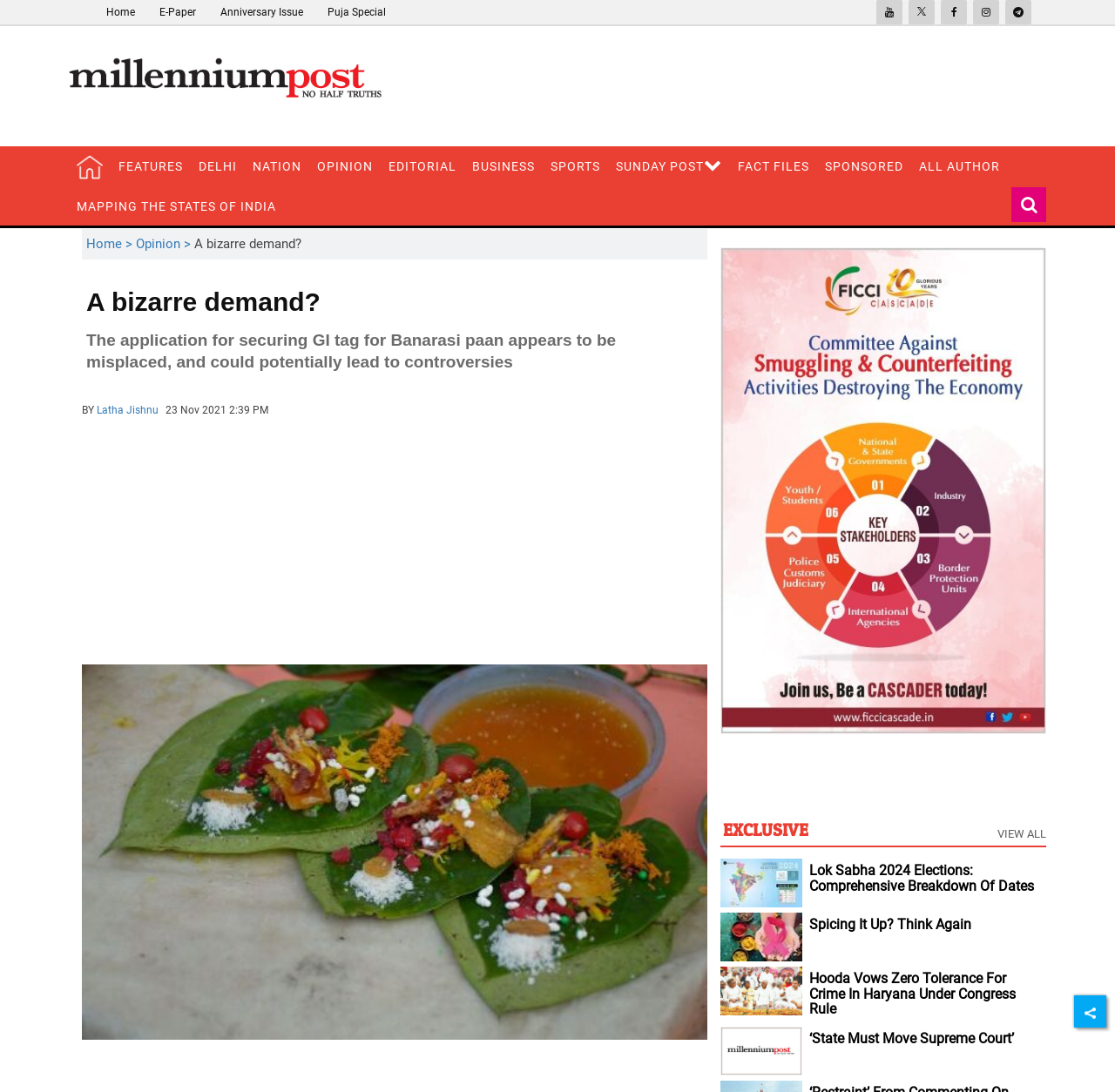Please identify the bounding box coordinates of the region to click in order to complete the given instruction: "Search for postcards". The coordinates should be four float numbers between 0 and 1, i.e., [left, top, right, bottom].

None